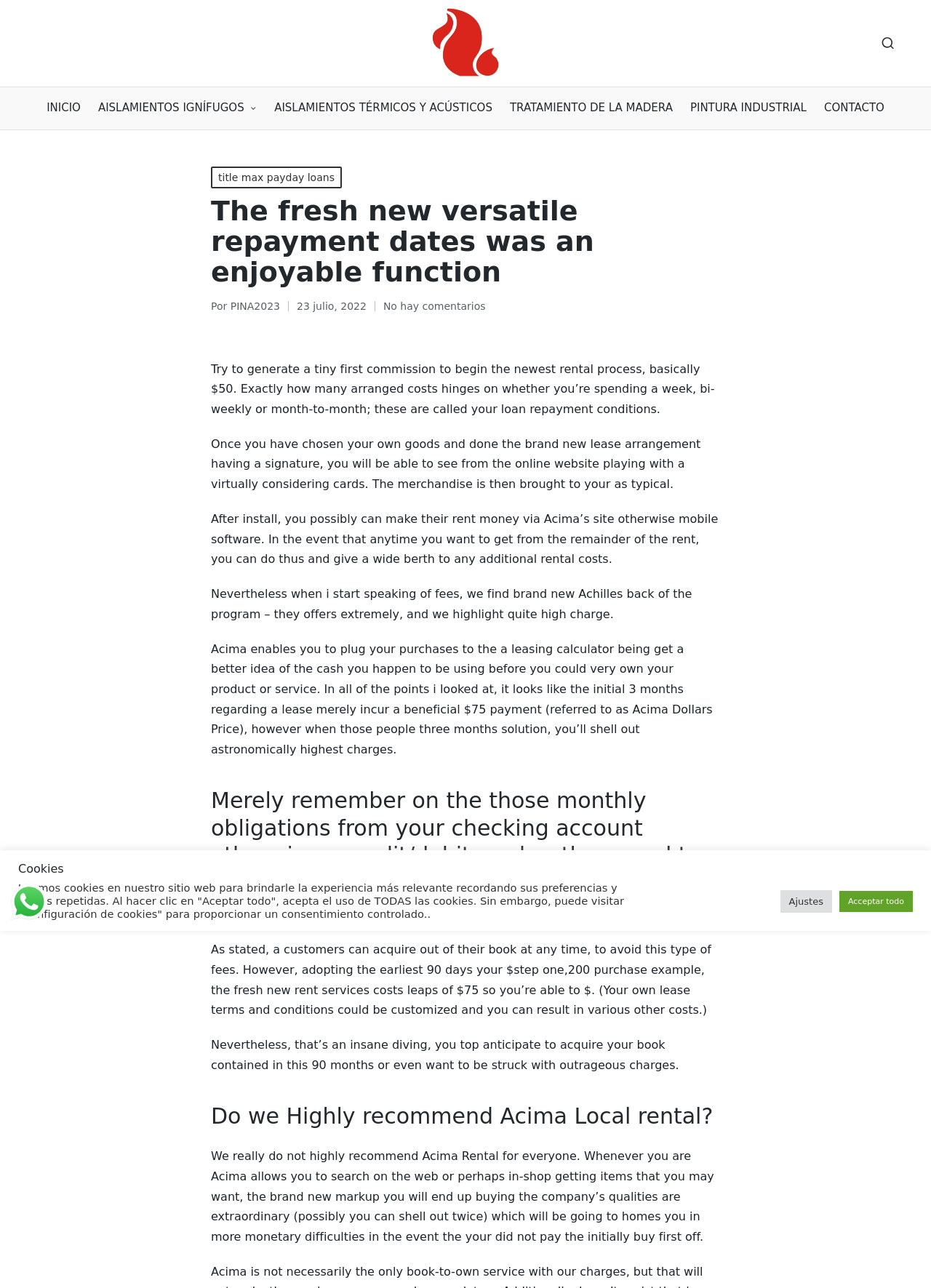Utilize the details in the image to give a detailed response to the question: What is the name of the company?

The name of the company can be found in the top-left corner of the webpage, where it is written as 'Ignífugos Pina' in a link element.